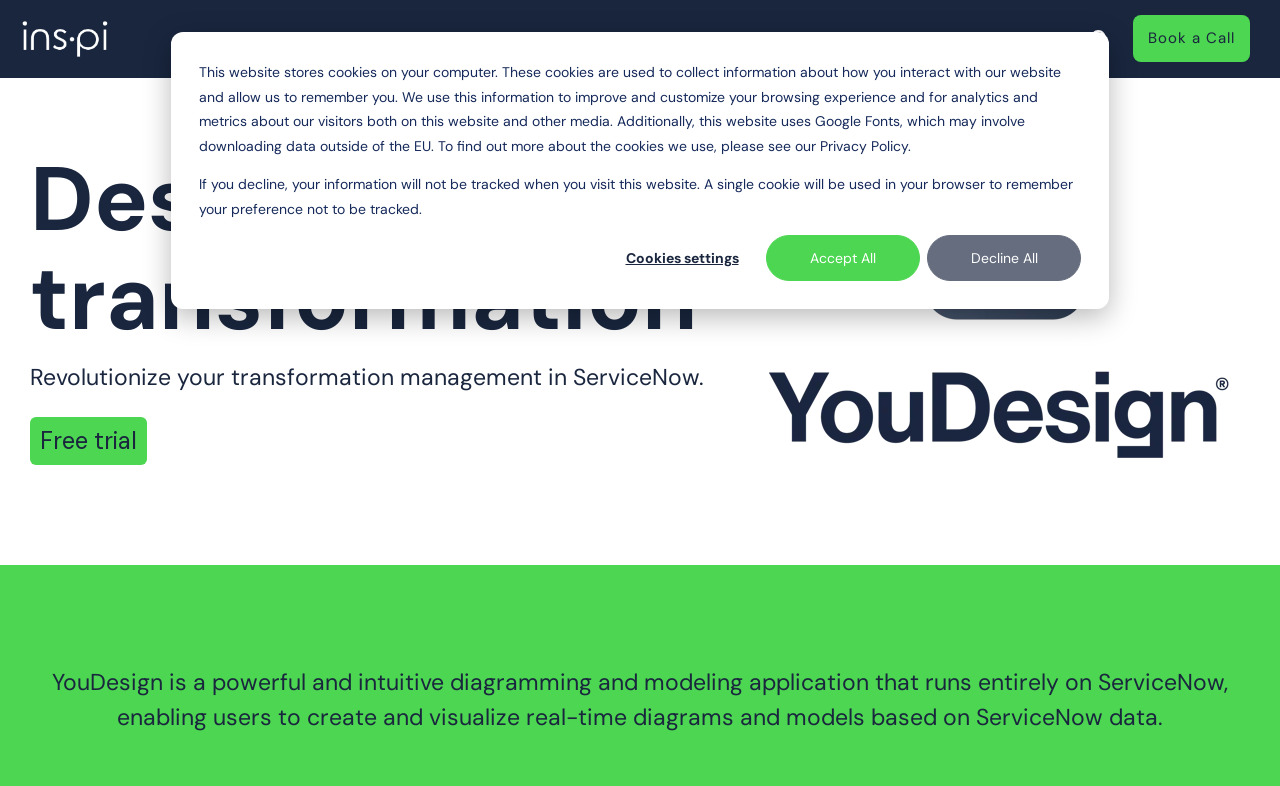How many navigation menus are there on the webpage?
Please give a well-detailed answer to the question.

There are 5 navigation menus on the webpage, each corresponding to a different product or service offered by ins-pi, namely YouDesign, FREELUCY, Designer, Services, and Resources.